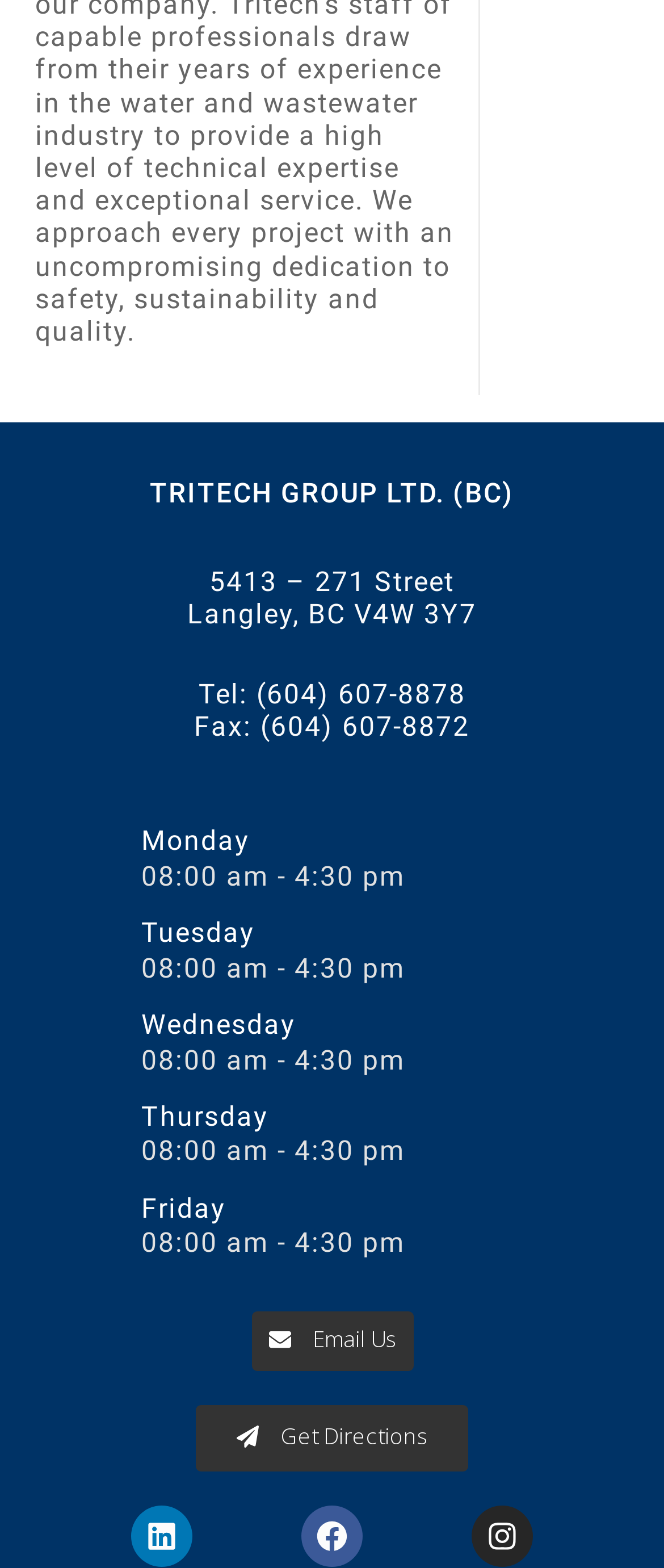Identify the bounding box coordinates for the UI element mentioned here: "name="deadlineId" value="103190"". Provide the coordinates as four float values between 0 and 1, i.e., [left, top, right, bottom].

None